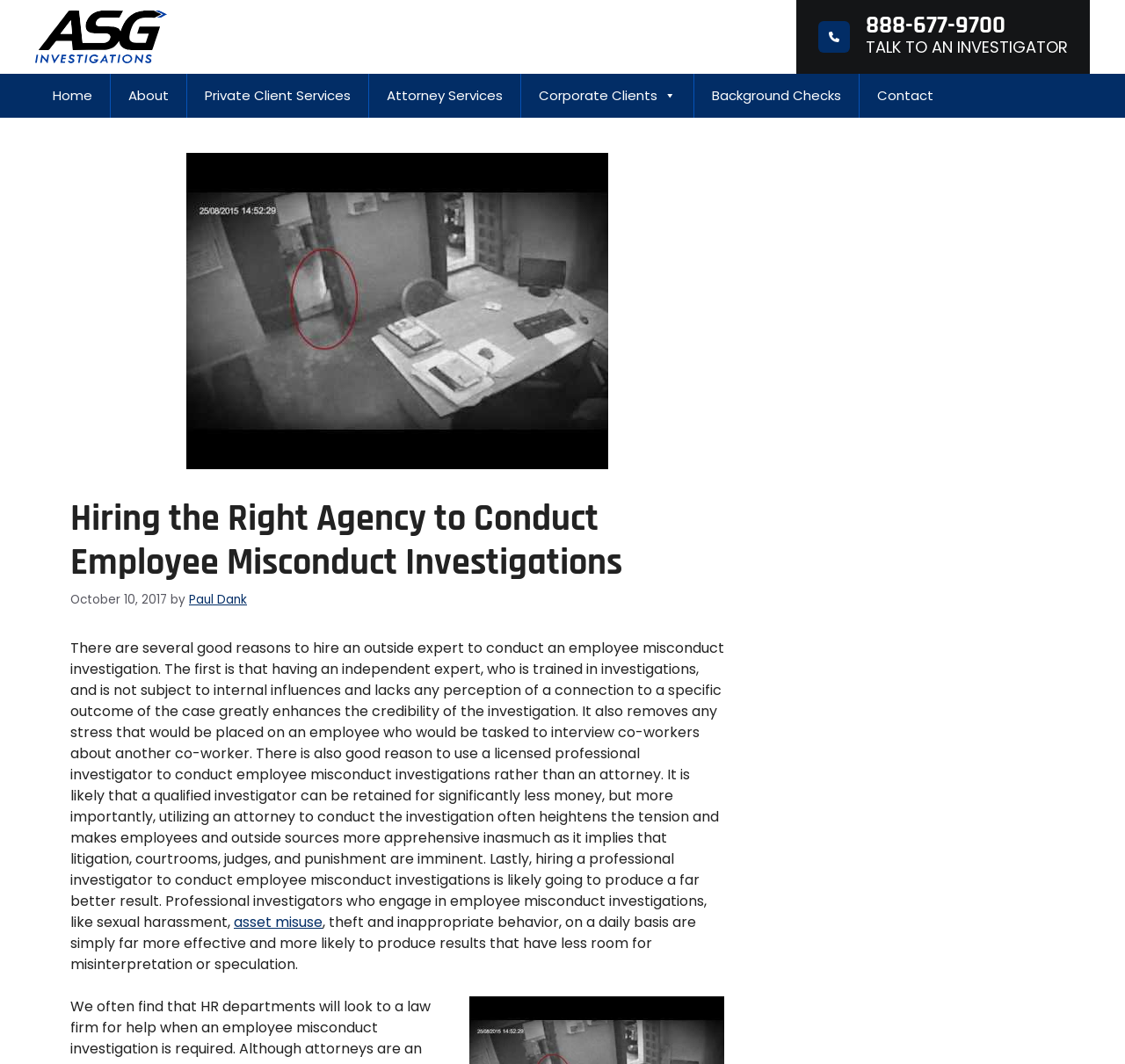Provide the bounding box coordinates for the area that should be clicked to complete the instruction: "Learn more about private client services".

[0.166, 0.069, 0.328, 0.11]